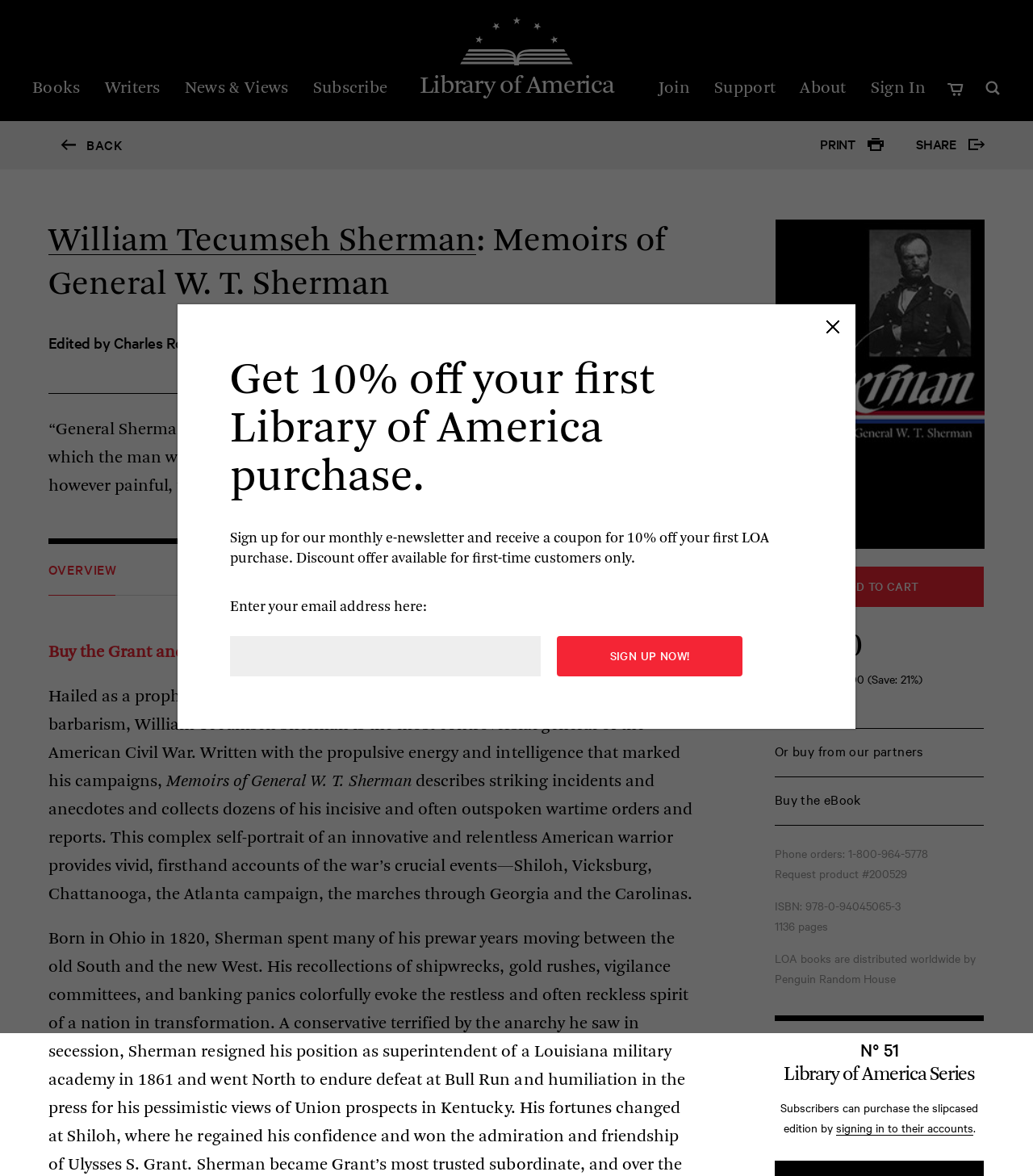Who edited the book?
Answer the question in as much detail as possible.

I found the answer by looking at the static text element that says 'Edited by Charles Royster' which is located below the heading element that says 'William Tecumseh Sherman : Memoirs of General W. T. Sherman'.